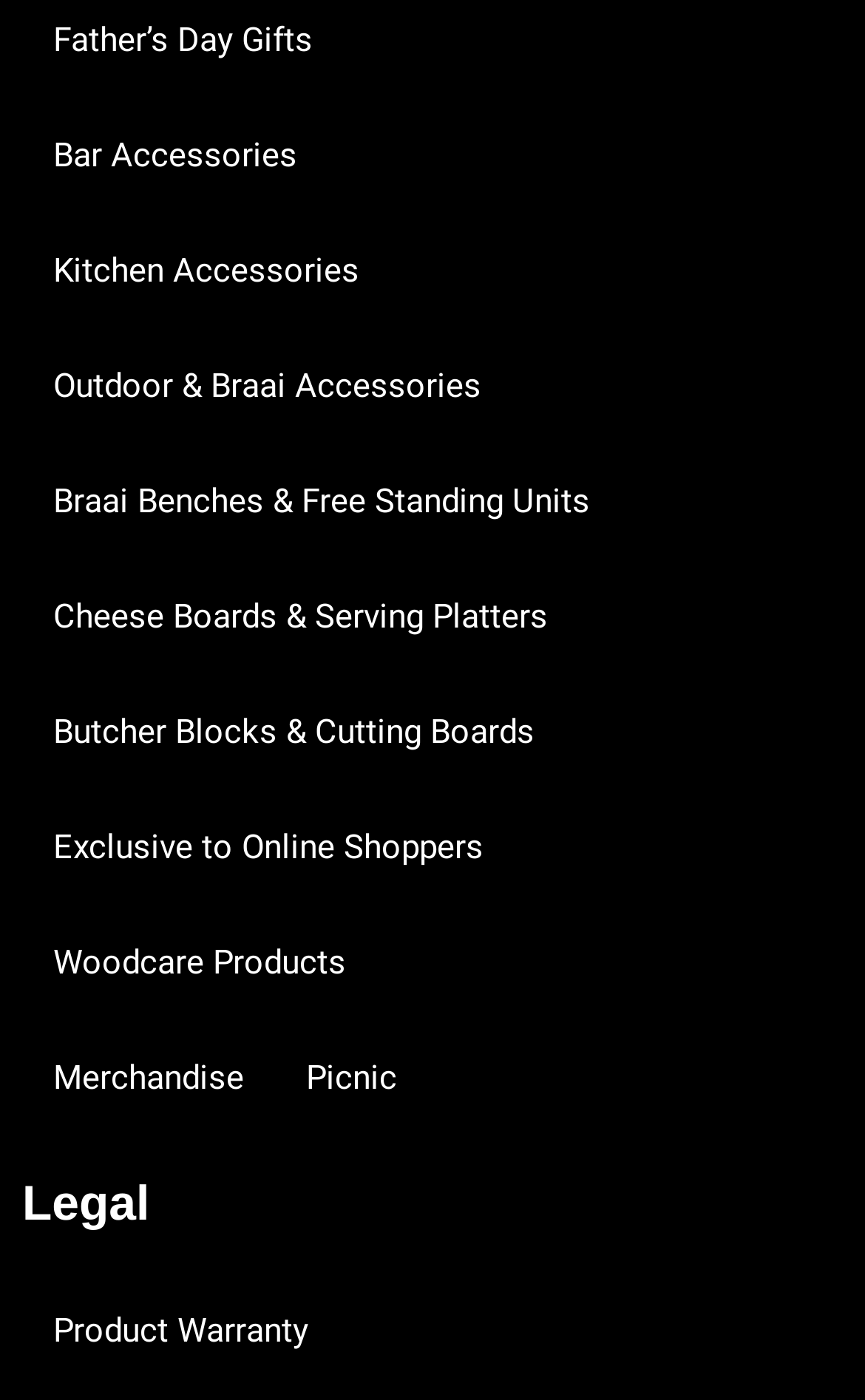Analyze the image and deliver a detailed answer to the question: What is the heading below the main categories?

Below the main categories, there is a heading that reads 'Legal', which suggests that the links below it are related to legal information.